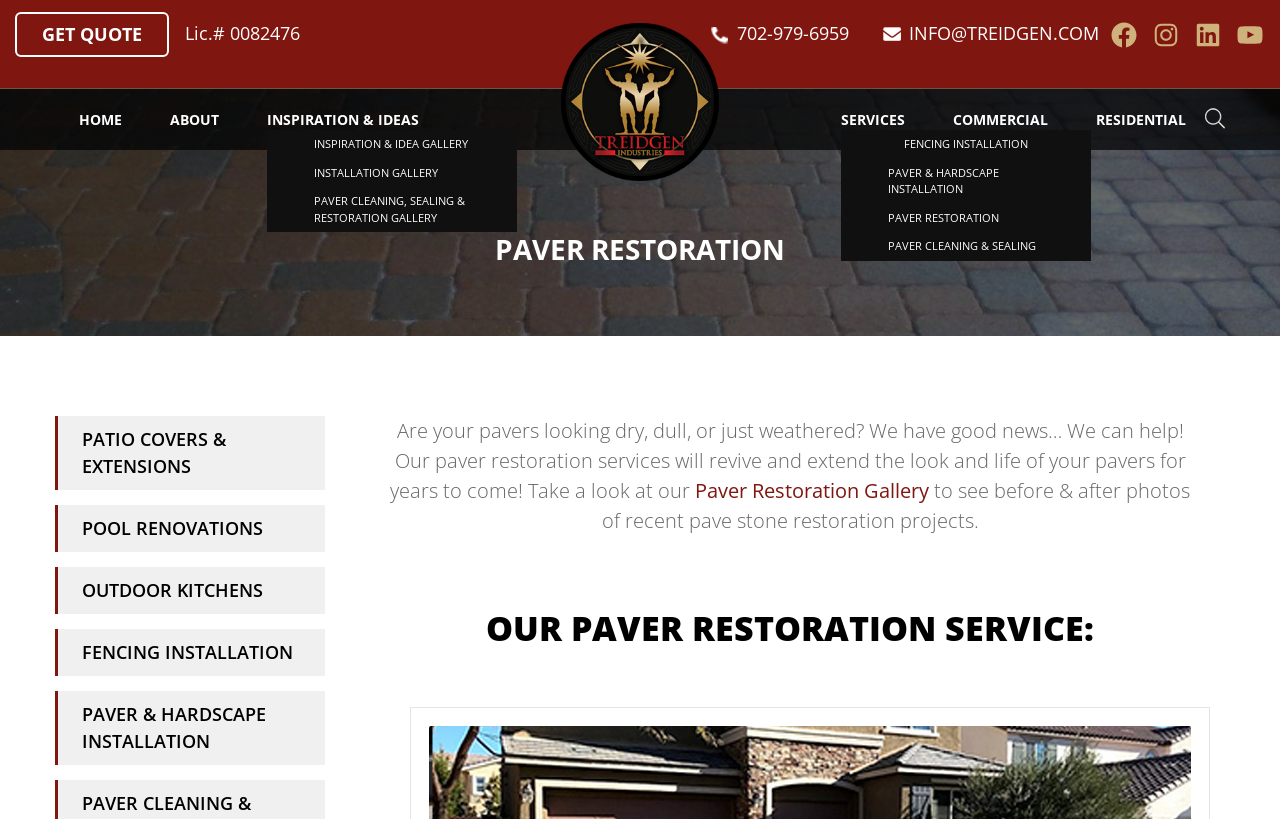Please find the bounding box for the following UI element description. Provide the coordinates in (top-left x, top-left y, bottom-right x, bottom-right y) format, with values between 0 and 1: Patio Covers & Extensions

[0.043, 0.508, 0.254, 0.598]